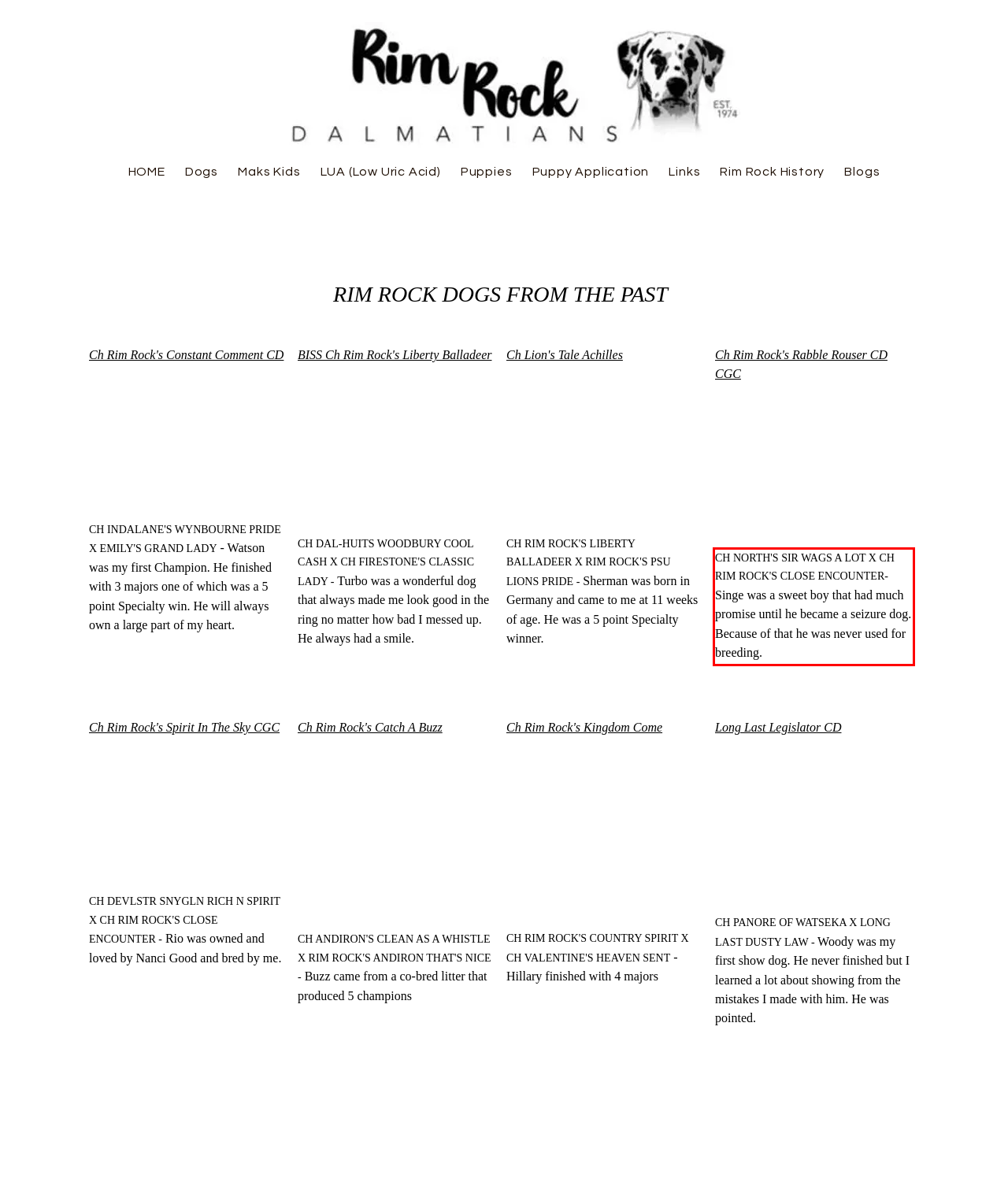Please examine the webpage screenshot and extract the text within the red bounding box using OCR.

CH NO​RTH'S SIR WAGS A LOT X CH RIM ROCK'S CLOSE ENCOUNTER- Singe was a sweet boy that had much promise until he became a seizure dog. Because of that he was never used for breeding.​